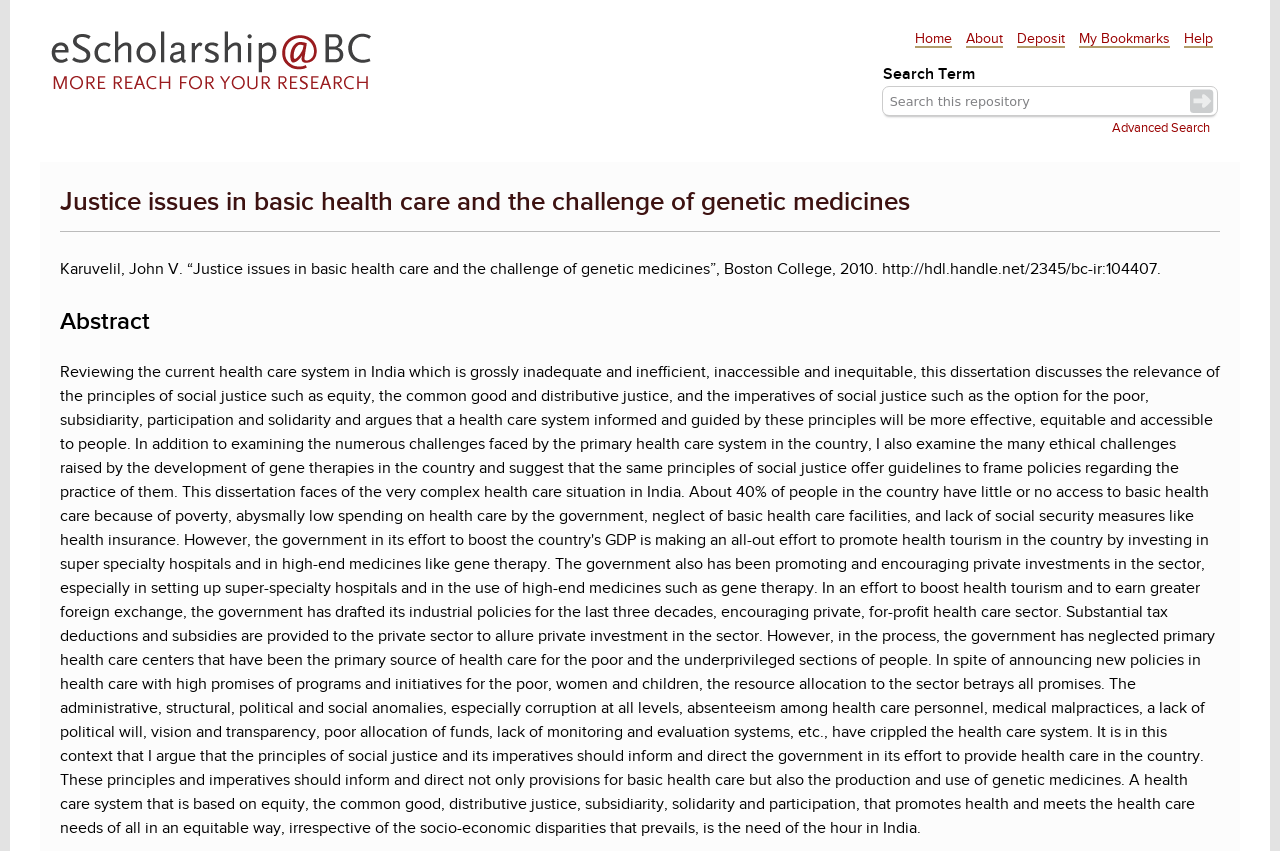Find the bounding box coordinates of the element you need to click on to perform this action: 'deposit a document'. The coordinates should be represented by four float values between 0 and 1, in the format [left, top, right, bottom].

[0.794, 0.036, 0.832, 0.057]